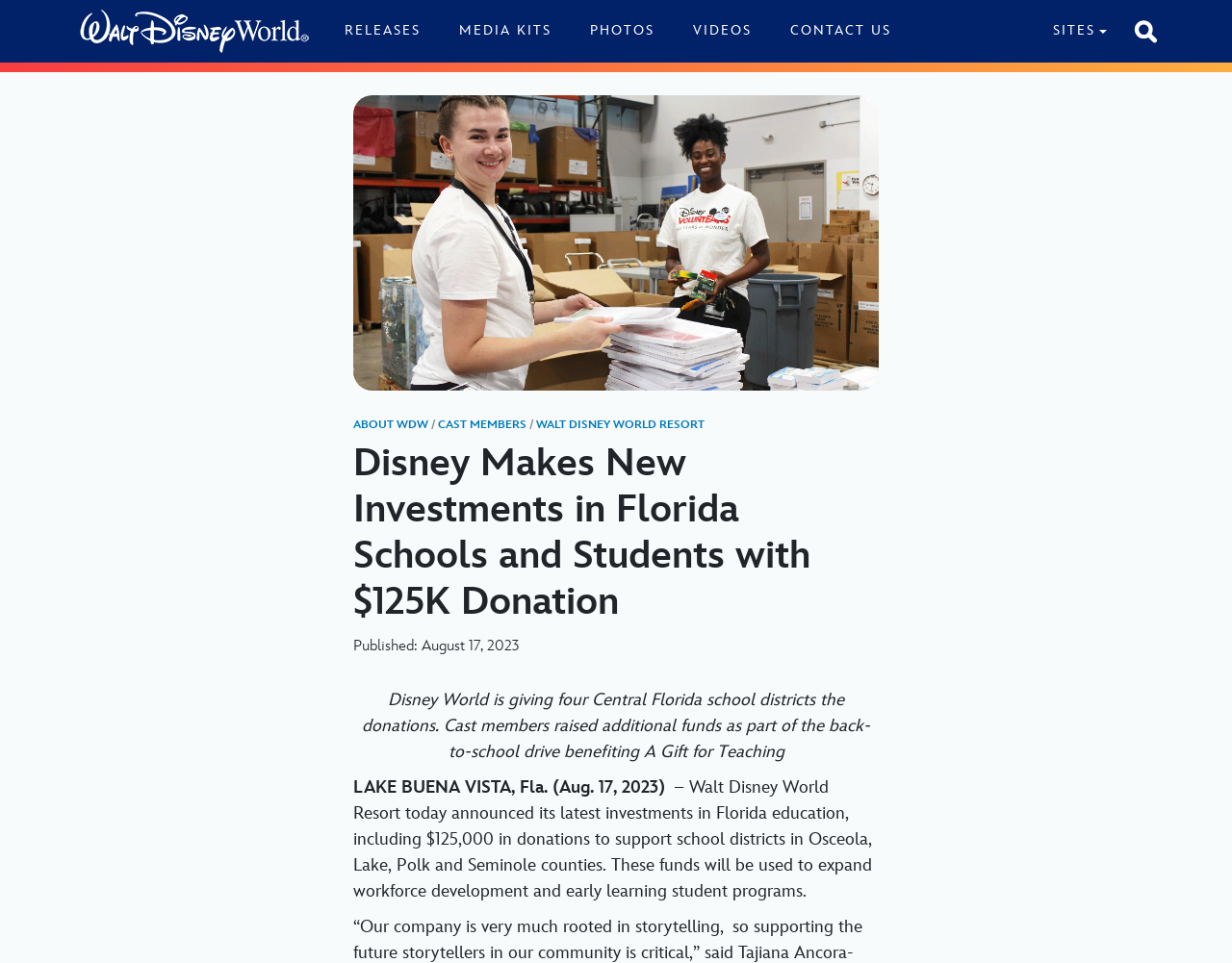Find the main header of the webpage and produce its text content.

Disney Makes New Investments in Florida Schools and Students with $125K Donation